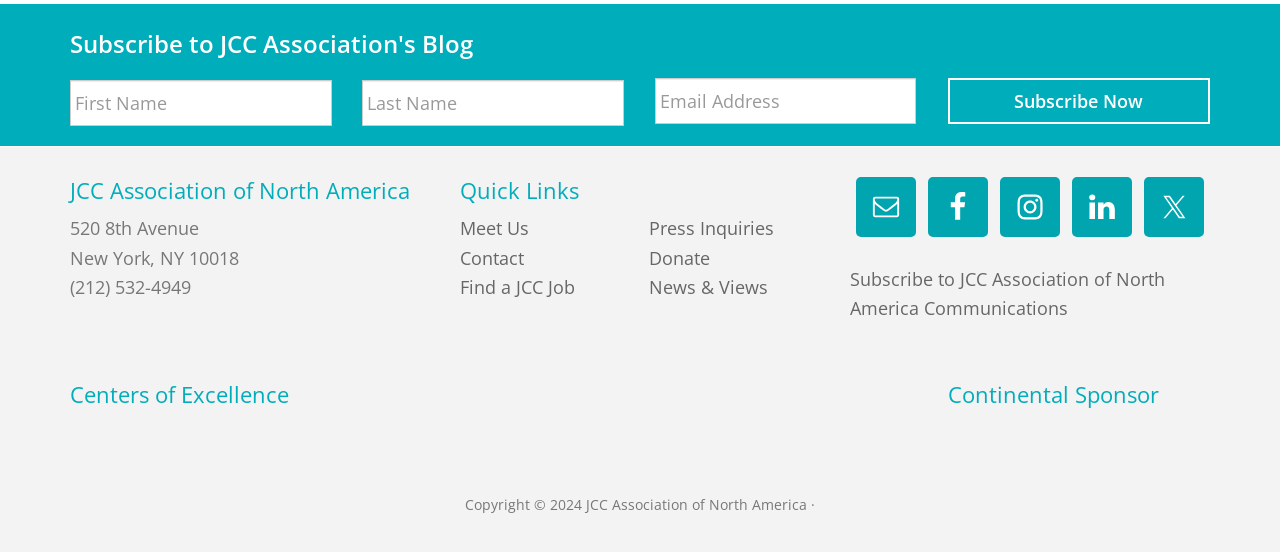Highlight the bounding box coordinates of the element you need to click to perform the following instruction: "Enter email address."

[0.512, 0.141, 0.716, 0.224]